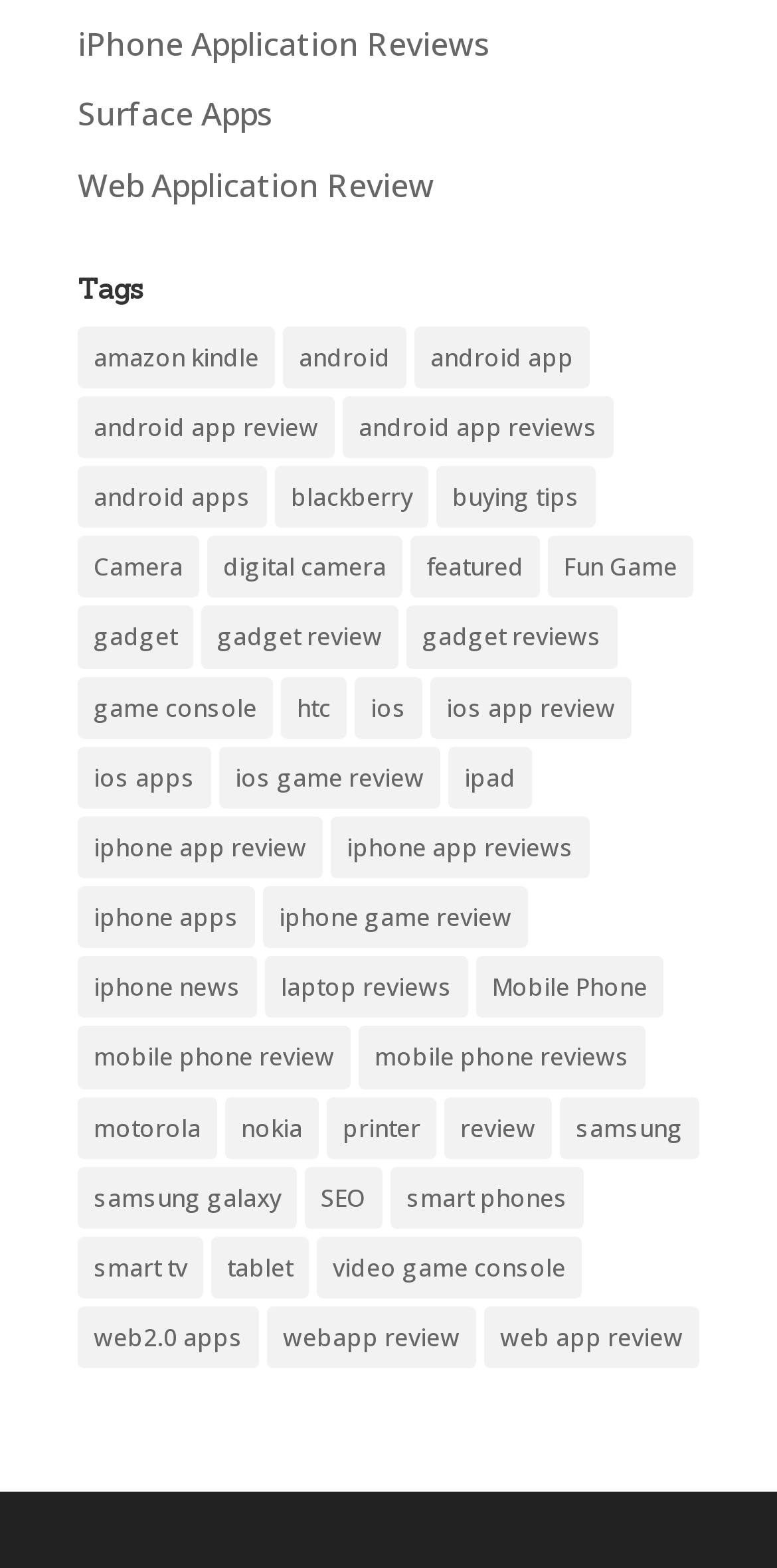Locate the coordinates of the bounding box for the clickable region that fulfills this instruction: "Explore ios app reviews".

[0.554, 0.431, 0.813, 0.471]